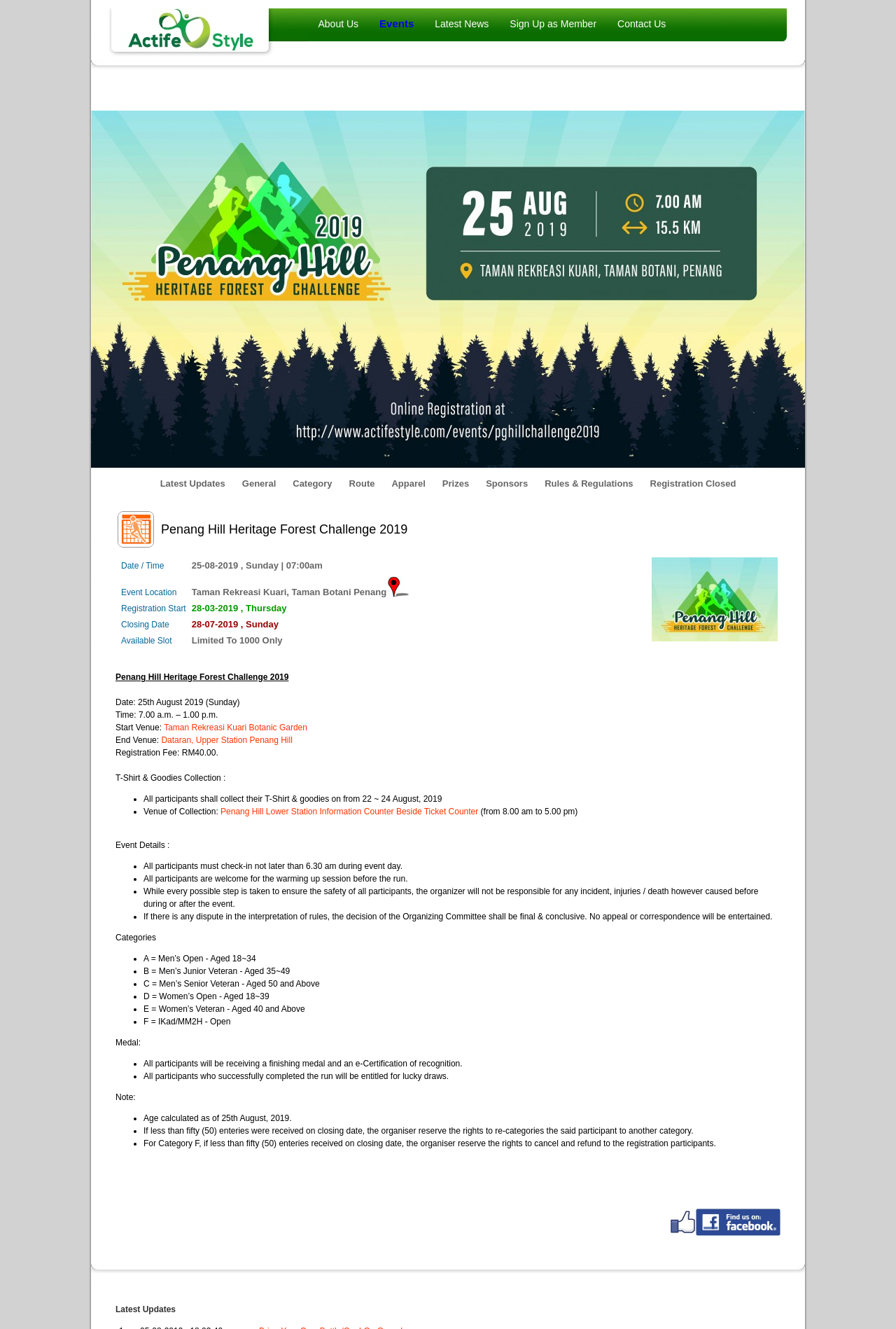Please identify the bounding box coordinates of the element's region that needs to be clicked to fulfill the following instruction: "Click Home". The bounding box coordinates should consist of four float numbers between 0 and 1, i.e., [left, top, right, bottom].

[0.109, 0.036, 0.343, 0.045]